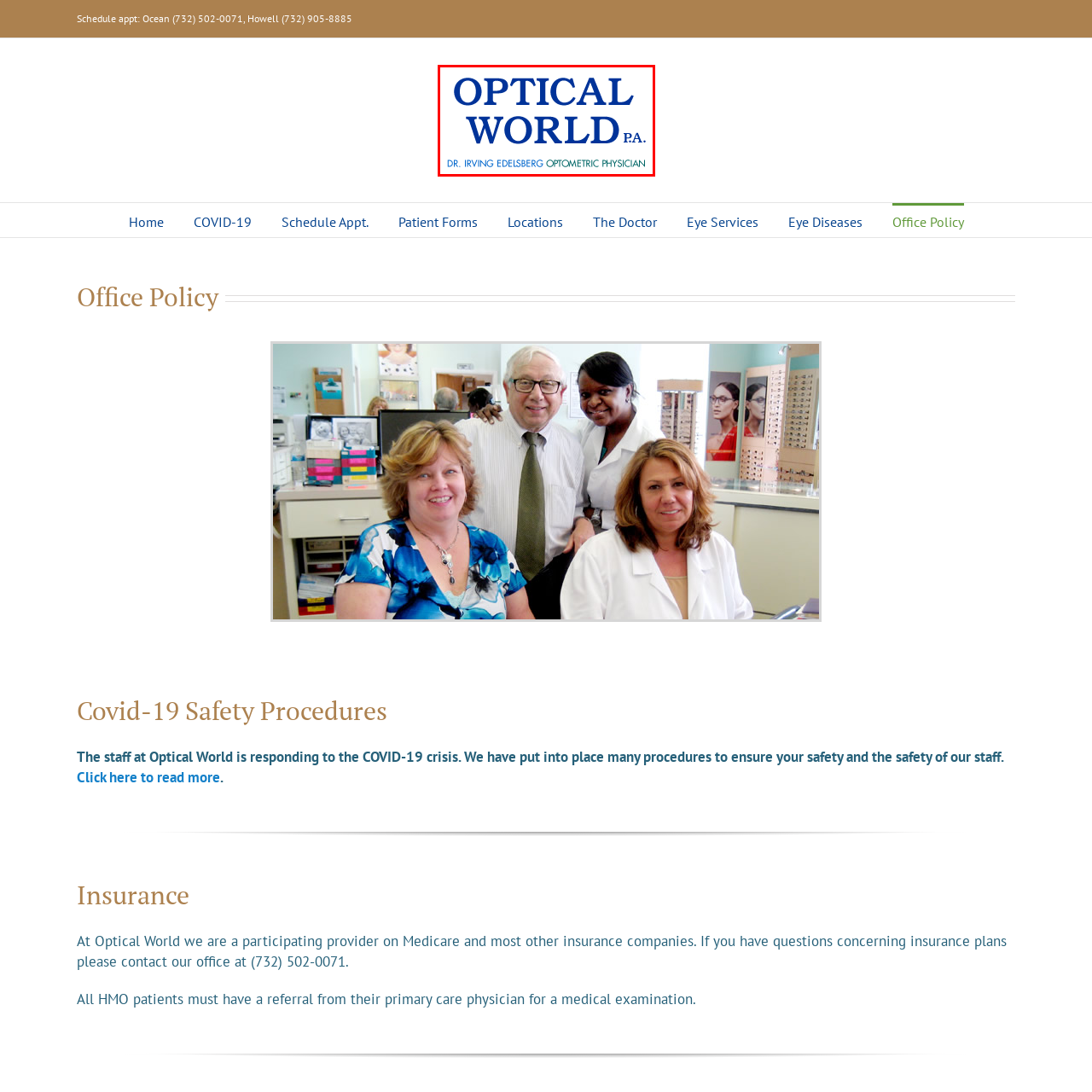Create a detailed narrative describing the image bounded by the red box.

The image features a logo for "Optical World, P.A.", prominently displaying the name in bold, blue typography. Underneath, the text indicates the name of the optometric physician, "Dr. Irving Edelsberg," along with the designation "Optometric Physician," rendered in a more subdued aqua green color. This branding reflects a professional and inviting style, suitable for an eye care facility, and conveys a sense of trust and expertise in the field of optometry.